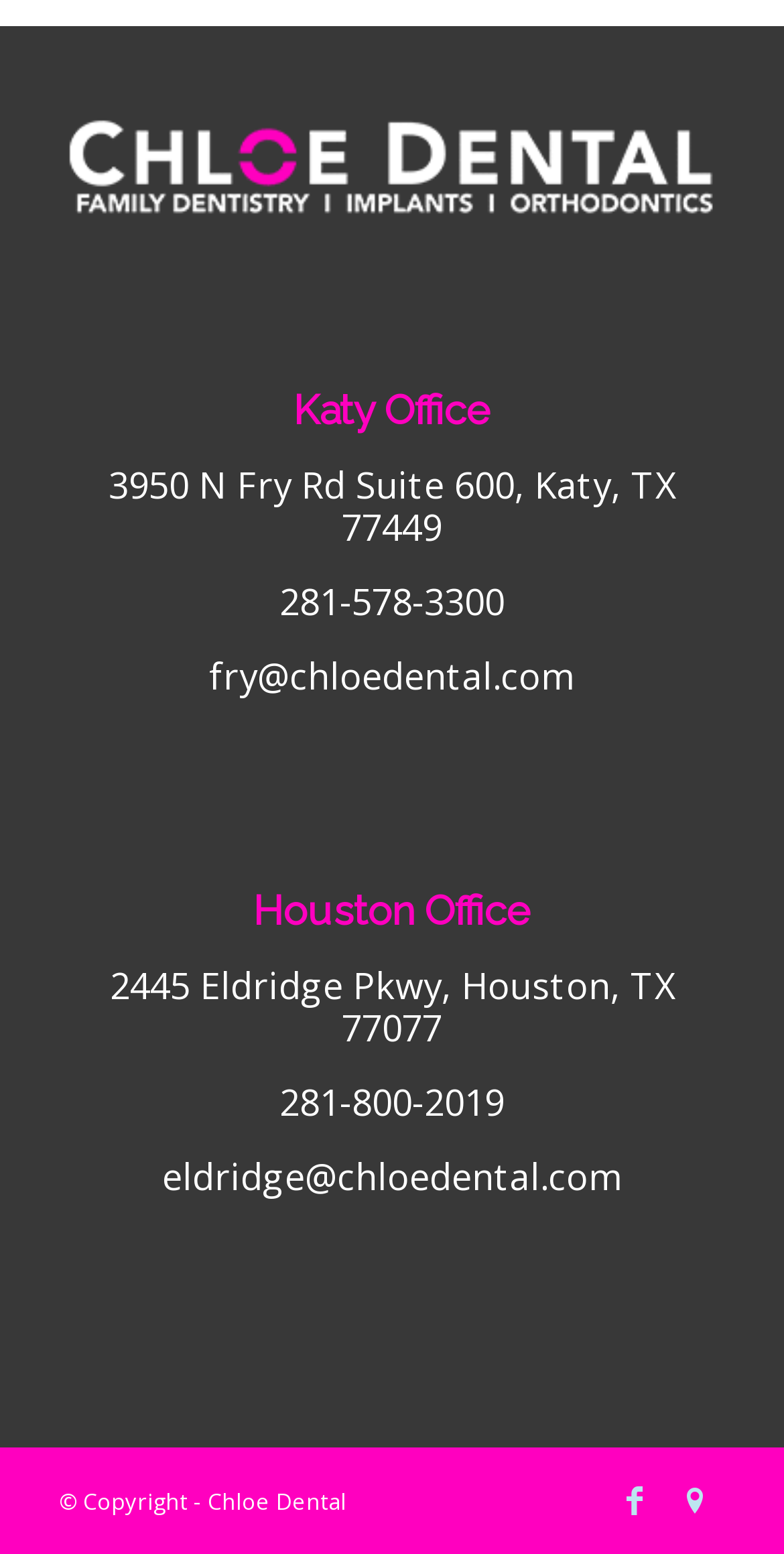Determine the bounding box coordinates for the UI element described. Format the coordinates as (top-left x, top-left y, bottom-right x, bottom-right y) and ensure all values are between 0 and 1. Element description: Icon_name

[0.848, 0.946, 0.925, 0.985]